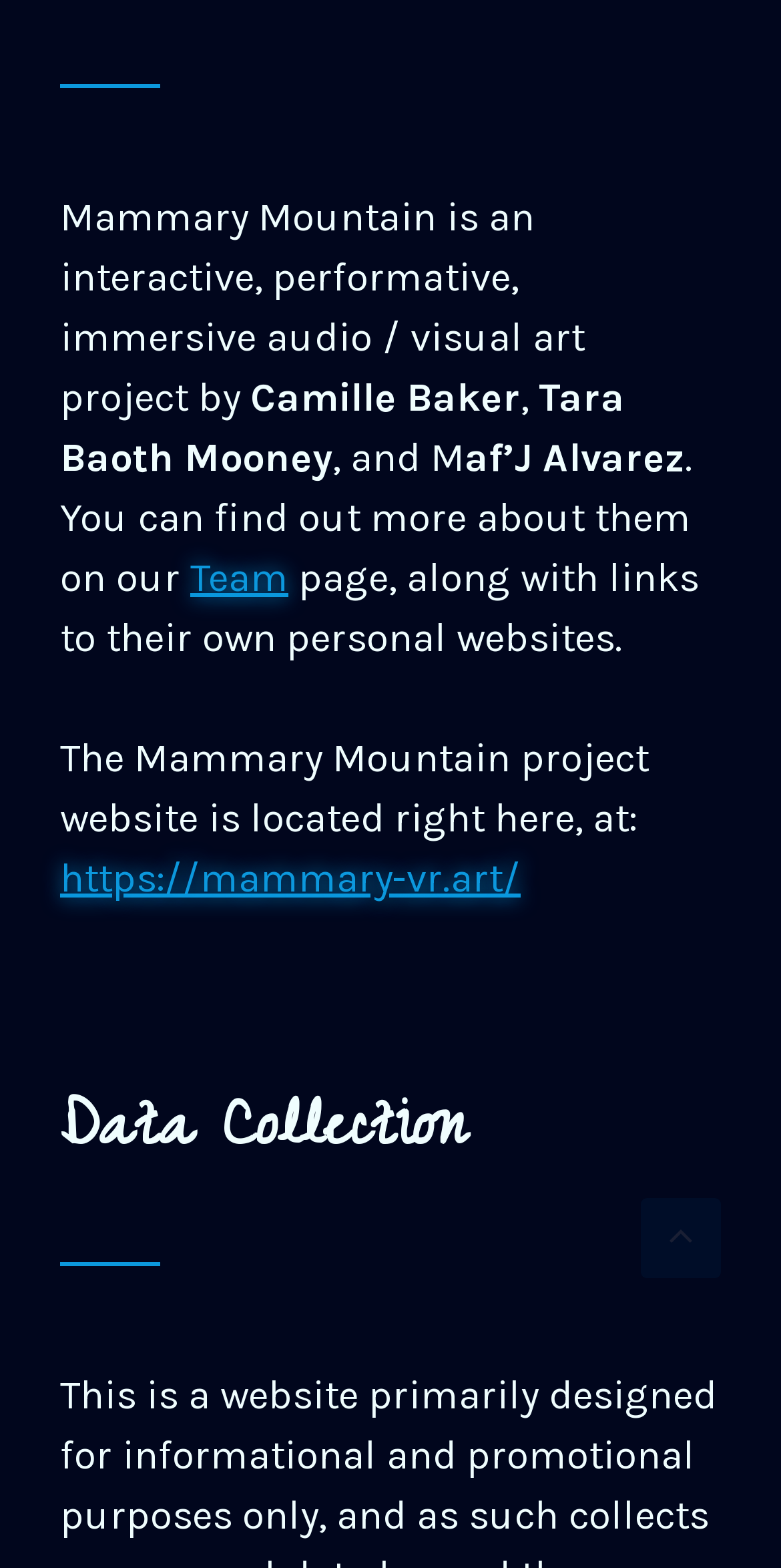Given the following UI element description: "Team", find the bounding box coordinates in the webpage screenshot.

[0.244, 0.354, 0.369, 0.384]